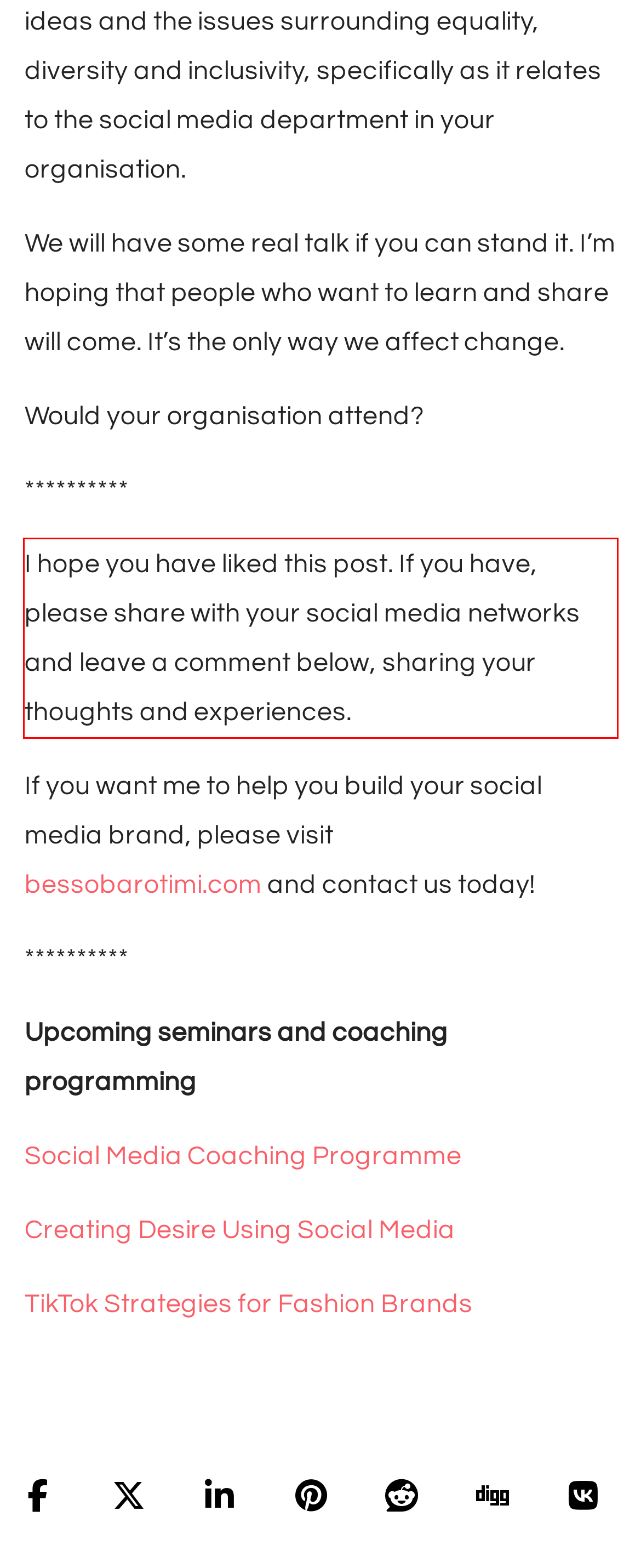From the screenshot of the webpage, locate the red bounding box and extract the text contained within that area.

I hope you have liked this post. If you have, please share with your social media networks and leave a comment below, sharing your thoughts and experiences.